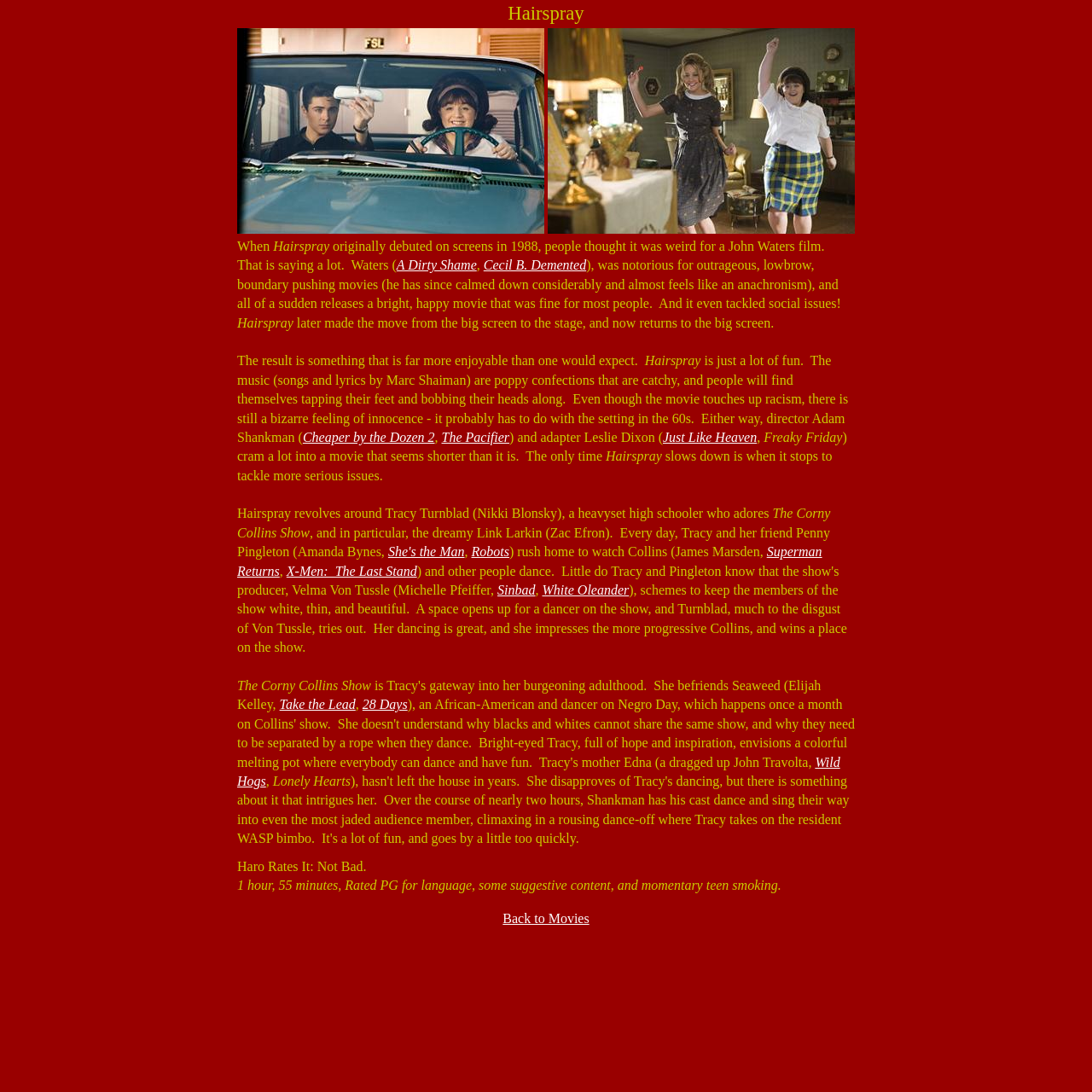Based on the element description Cheaper by the Dozen 2, identify the bounding box coordinates for the UI element. The coordinates should be in the format (top-left x, top-left y, bottom-right x, bottom-right y) and within the 0 to 1 range.

[0.277, 0.394, 0.398, 0.407]